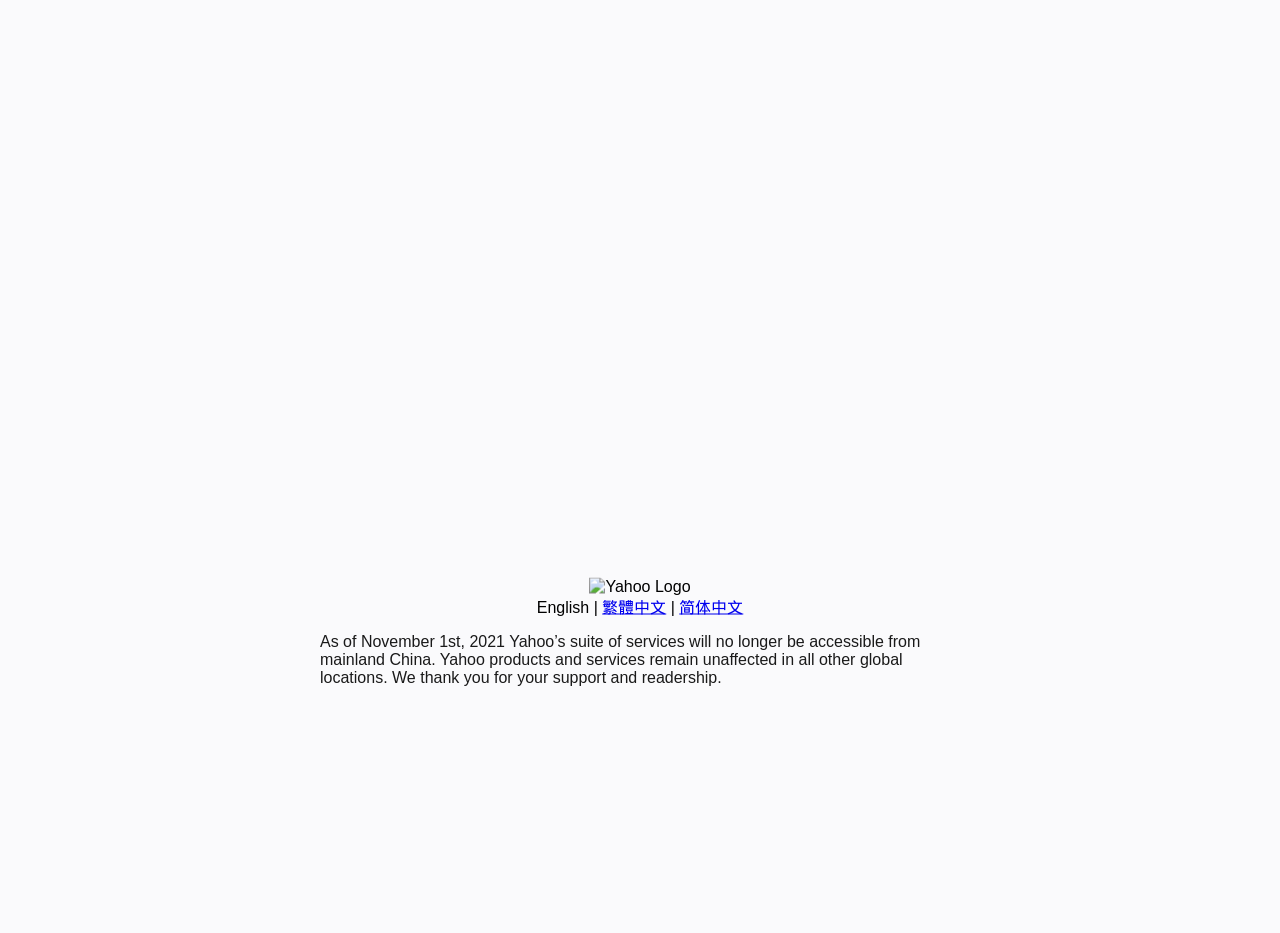Please determine the bounding box coordinates for the element with the description: "简体中文".

[0.531, 0.641, 0.581, 0.66]